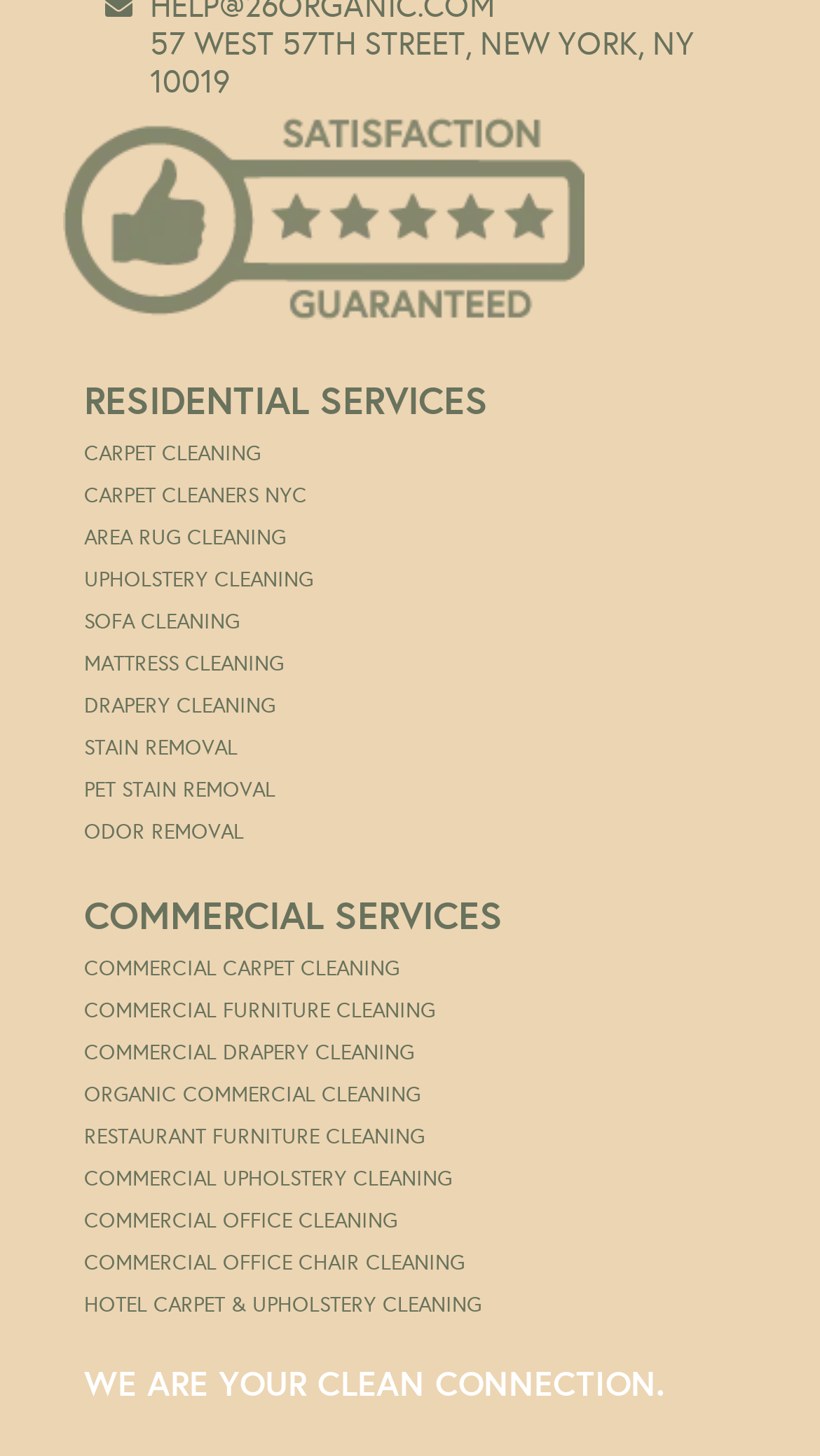Find the bounding box of the web element that fits this description: "CodeSmith Generator 8.0 has Arrived!".

None